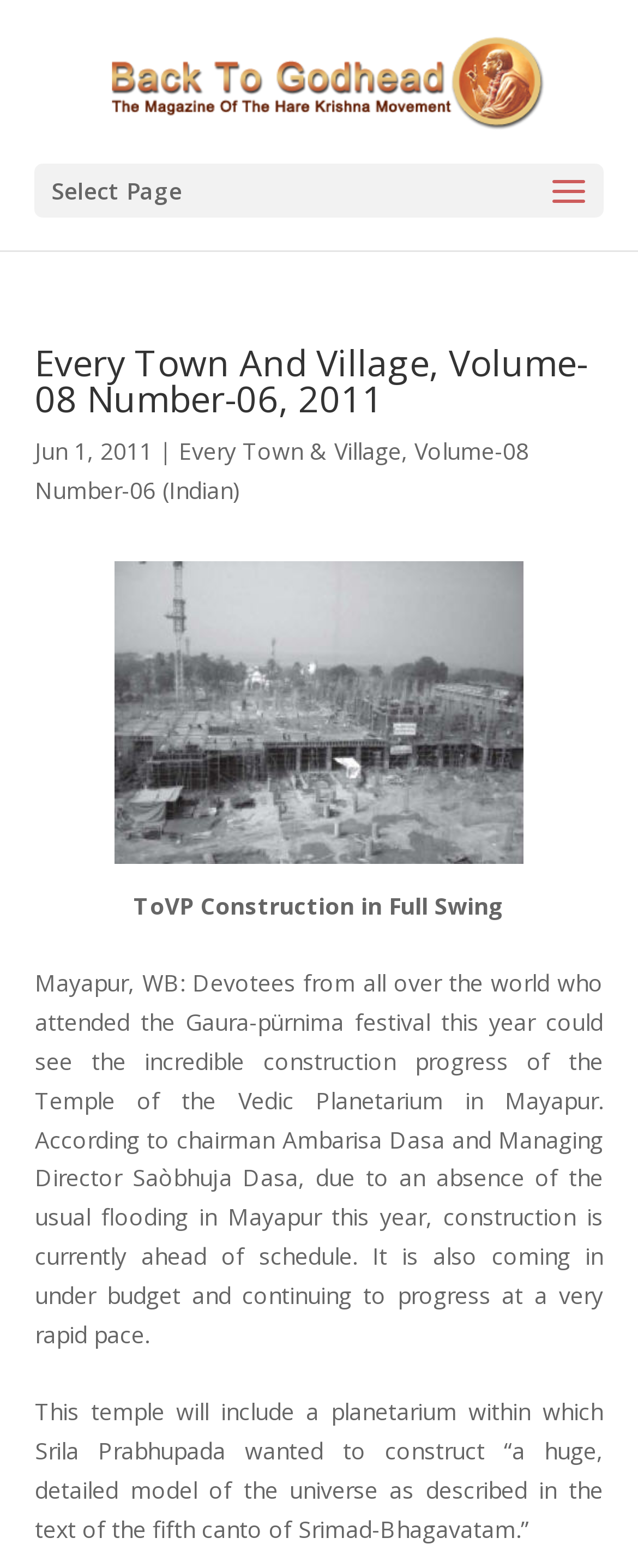Present a detailed account of what is displayed on the webpage.

The webpage appears to be an article or blog post from the "Back To Godhead" publication, with a focus on the construction of the Temple of the Vedic Planetarium in Mayapur. 

At the top of the page, there is a link to "Back To Godhead" accompanied by an image with the same name, taking up most of the top section. Below this, there is a "Select Page" option. 

The main content of the page is headed by the title "Every Town And Village, Volume-08 Number-06, 2011", which is followed by the date "Jun 1, 2011" and a separator line. 

There are two links below the title, one to "Every Town & Village" and another to "Volume-08 Number-06 (Indian)". 

An image of the "Mayapur Temple Construction" is displayed, taking up a significant portion of the page. 

Below the image, there is a heading "ToVP Construction in Full Swing", followed by a paragraph of text describing the construction progress of the Temple of the Vedic Planetarium. The text explains that the construction is ahead of schedule and under budget, and provides details about the temple's features, including a planetarium with a model of the universe as described in the Srimad-Bhagavatam.